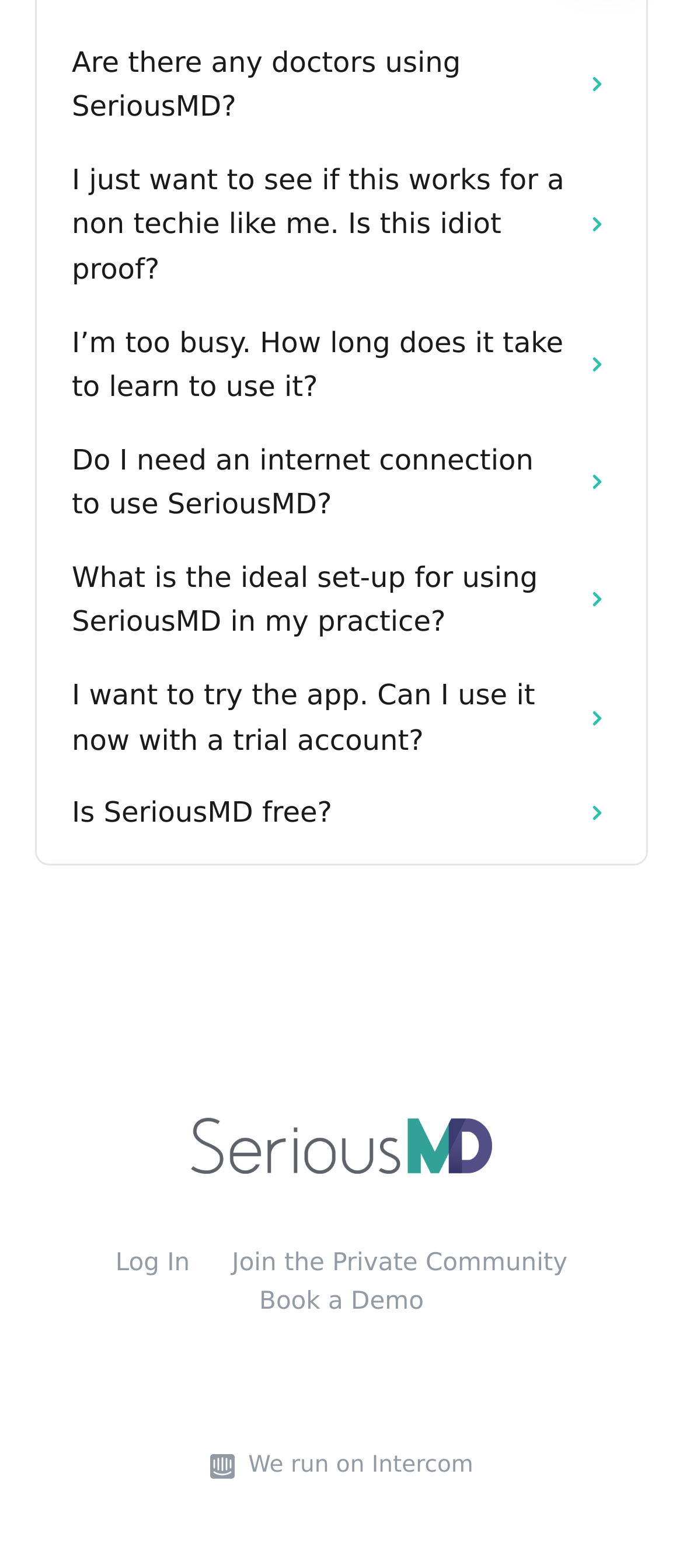Please determine the bounding box coordinates for the UI element described as: "Log In".

[0.169, 0.796, 0.278, 0.814]